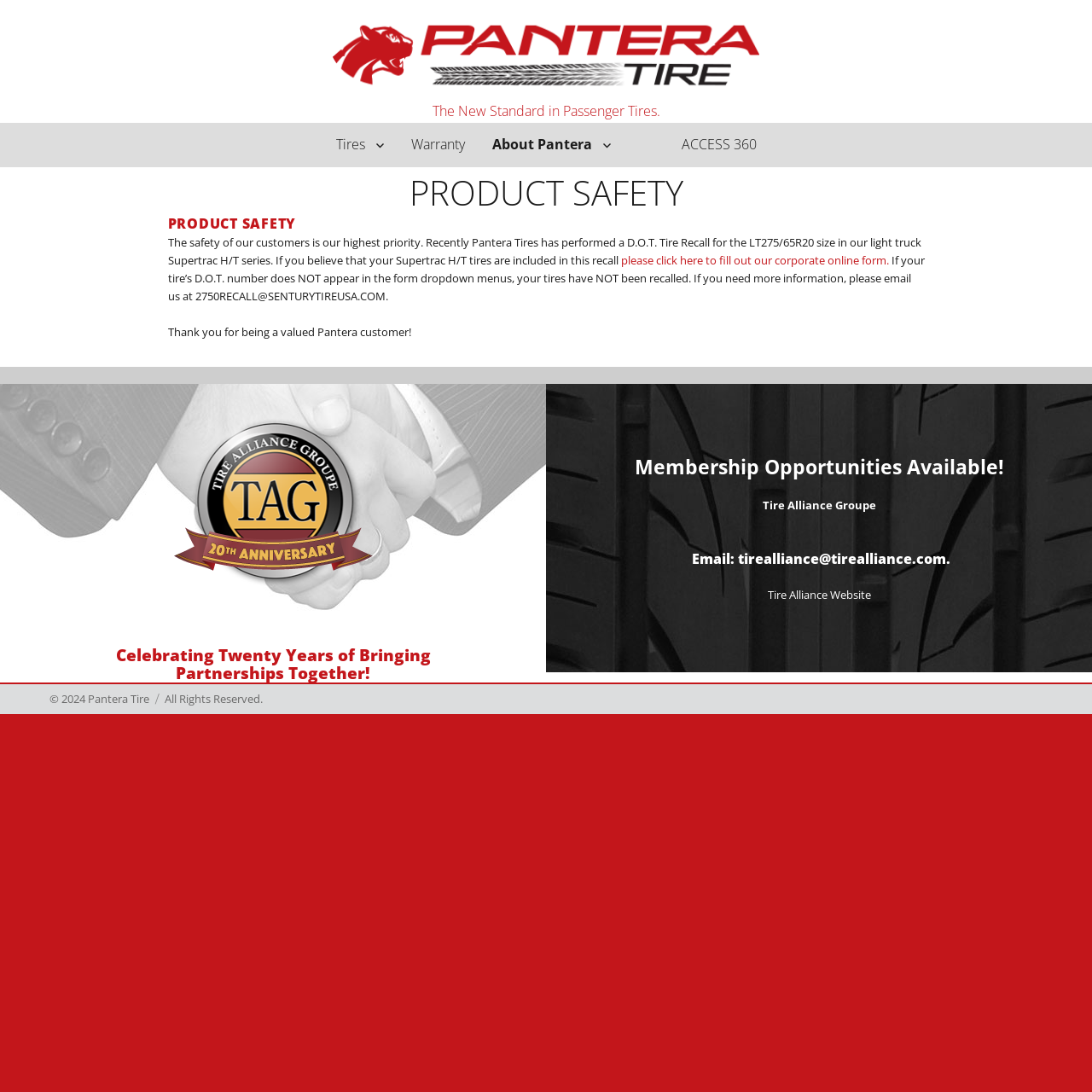What is the logo on the top left of the webpage?
Please provide a full and detailed response to the question.

The logo is located at the top left of the webpage, with a bounding box coordinate of [0.305, 0.013, 0.695, 0.09]. It is an image element with the description 'Pantera Logo'.